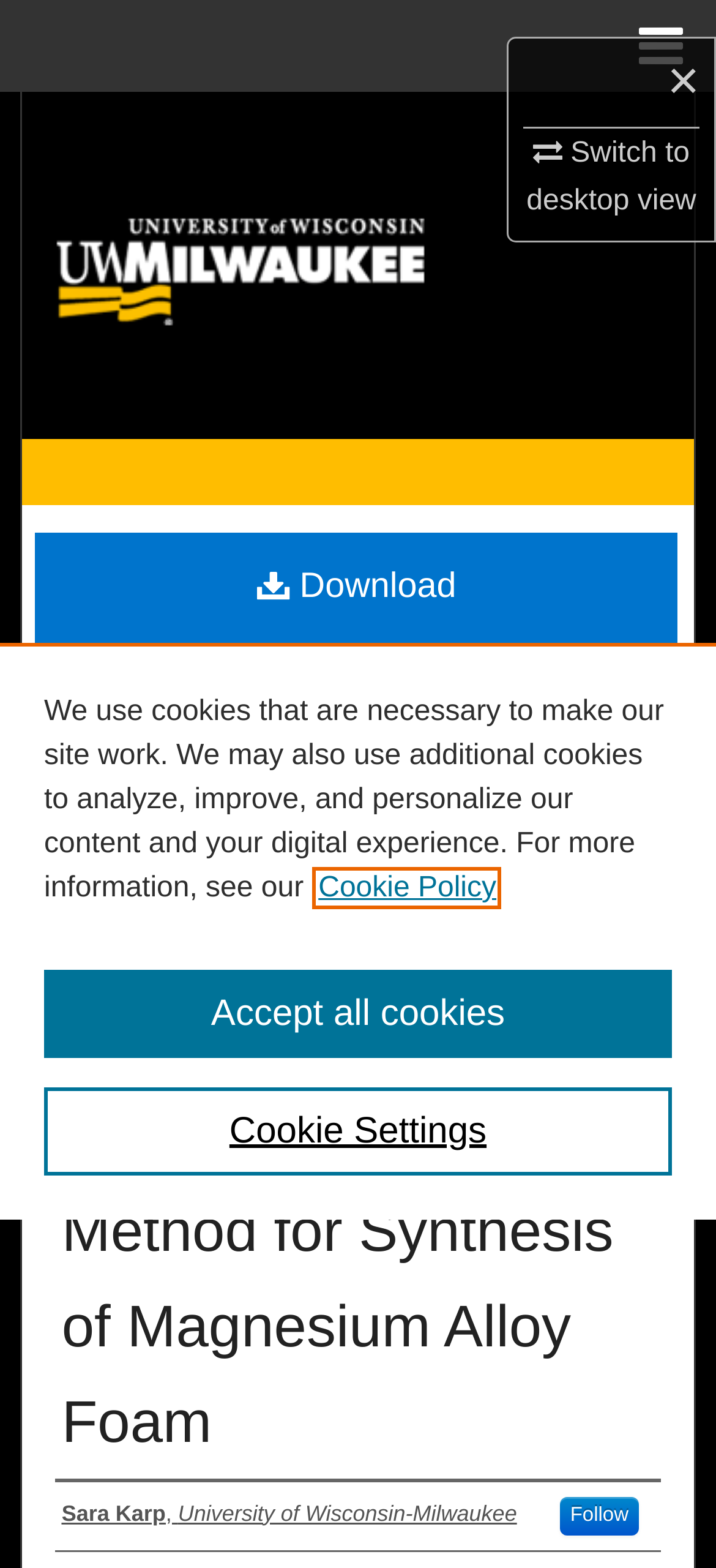Summarize the contents and layout of the webpage in detail.

The webpage appears to be a research paper or thesis titled "Spacer Casting Method for Synthesis of Magnesium Alloy Foam" by Sara Karp. At the top left corner, there is a logo of "UWM Digital Commons" with a link to the website. Next to it, there is a heading with the same title. 

On the top right corner, there are several links, including "×", "Switch to desktop view", and "≡ Menu". Below these links, there is a hidden menu with links to "Home", "Search", "Browse Collections", "My Account", "About", and "DC Network Digital Commons Network™".

Below the top section, there is a navigation breadcrumb with links to "Home", "ETD", and "1496". 

The main content of the webpage is divided into sections. The first section is titled "THESES AND DISSERTATIONS" and has a link to the same title. The second section is titled "Spacer Casting Method for Synthesis of Magnesium Alloy Foam" and has a link to the same title. 

The third section is titled "Author" and has a link to the author's name, Sara Karp, with an affiliation to the University of Wisconsin-Milwaukee. There is also a "Follow" link next to the author's name. 

The fourth section is titled "Date of Award" and displays the date "May 2017". The fifth section is titled "Degree Type" and displays the degree type as "Thesis". 

On the top right side of the webpage, there is a "Download" link. At the bottom of the webpage, there is a cookie banner with a privacy alert dialog that explains the use of cookies on the website. The dialog has buttons to "Cookie Settings" and "Accept all cookies".